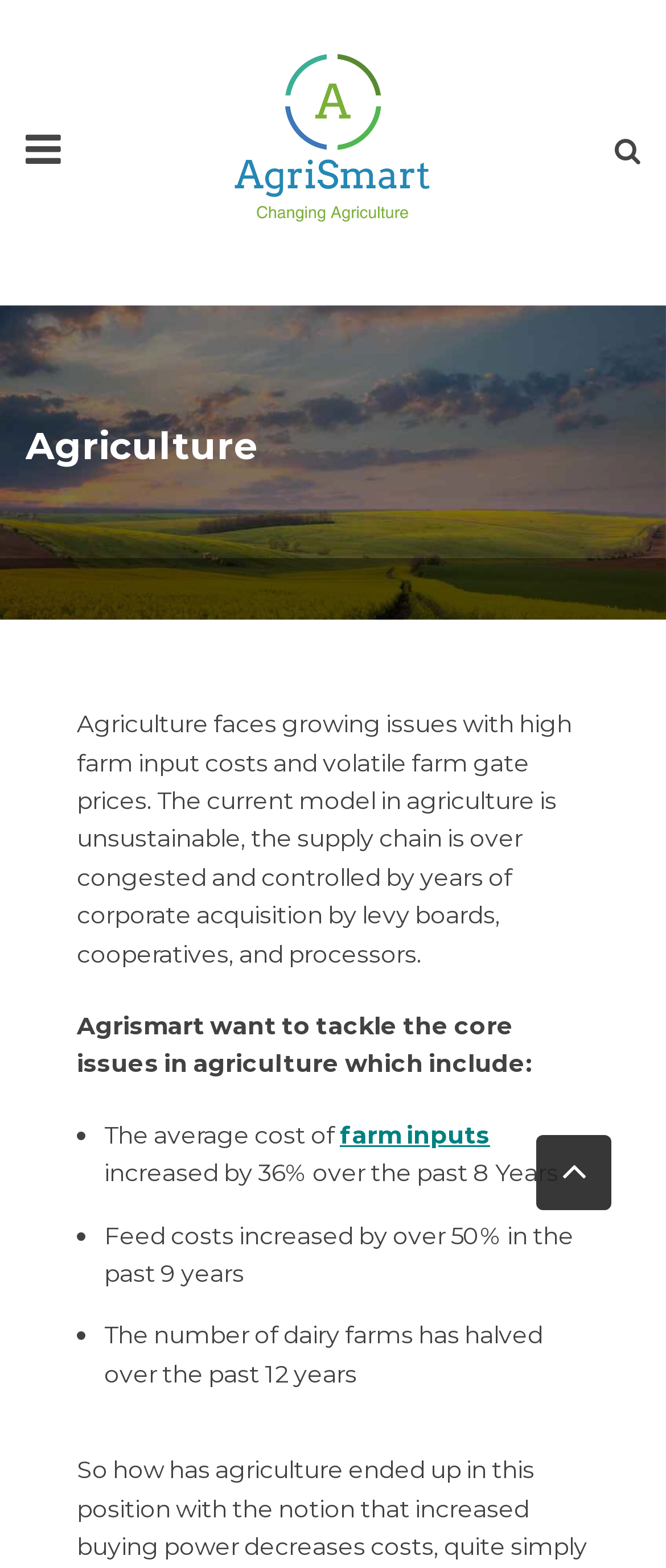Please determine the bounding box coordinates of the section I need to click to accomplish this instruction: "Read about Agricultural Solutions B2B".

[0.0, 0.319, 0.456, 0.339]